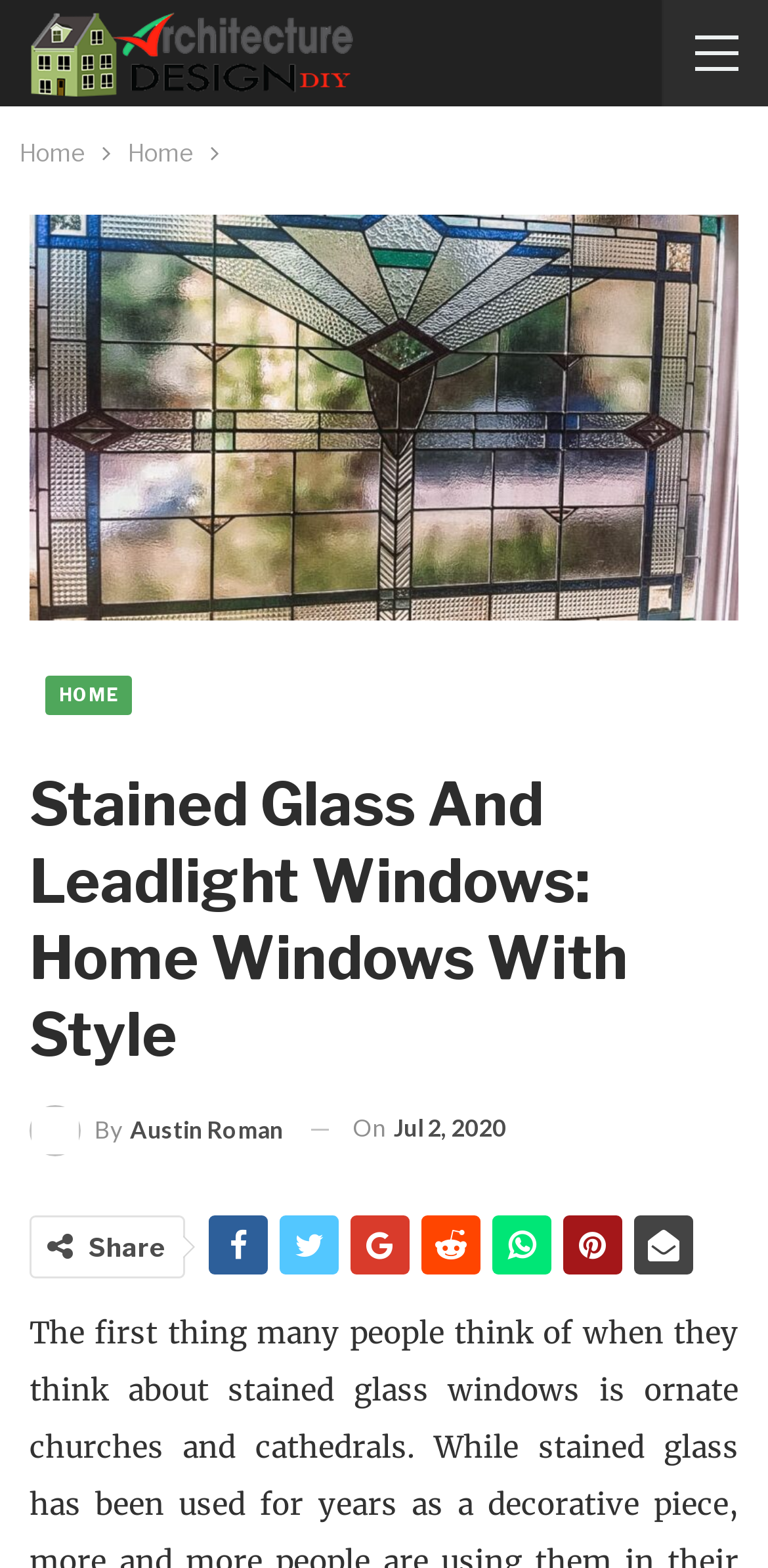Please identify the primary heading on the webpage and return its text.

Stained Glass And Leadlight Windows: Home Windows With Style